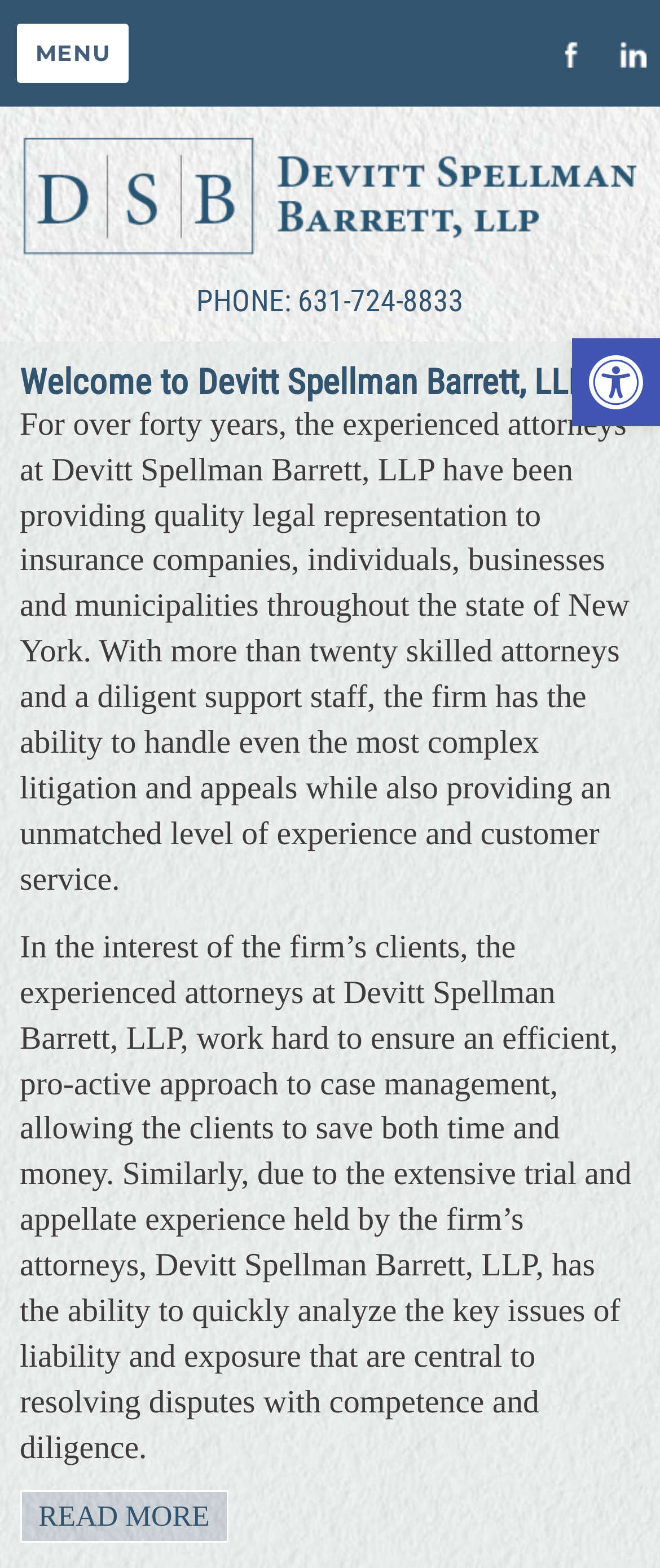Provide a brief response to the question using a single word or phrase: 
What is the focus of the law firm's practice?

Insurance companies, individuals, businesses, and municipalities